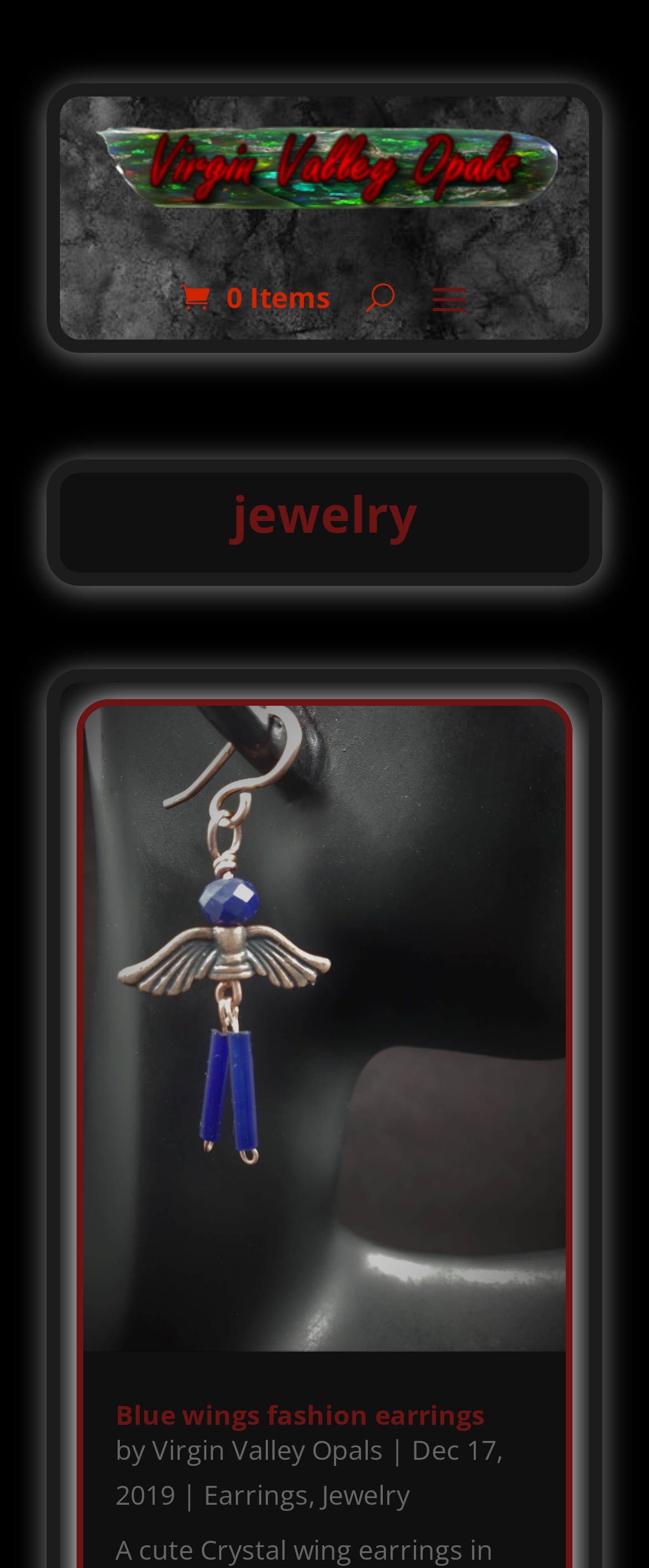Respond to the following question using a concise word or phrase: 
Who is the author of 'Blue wings fashion earrings'?

Virgin Valley Opals